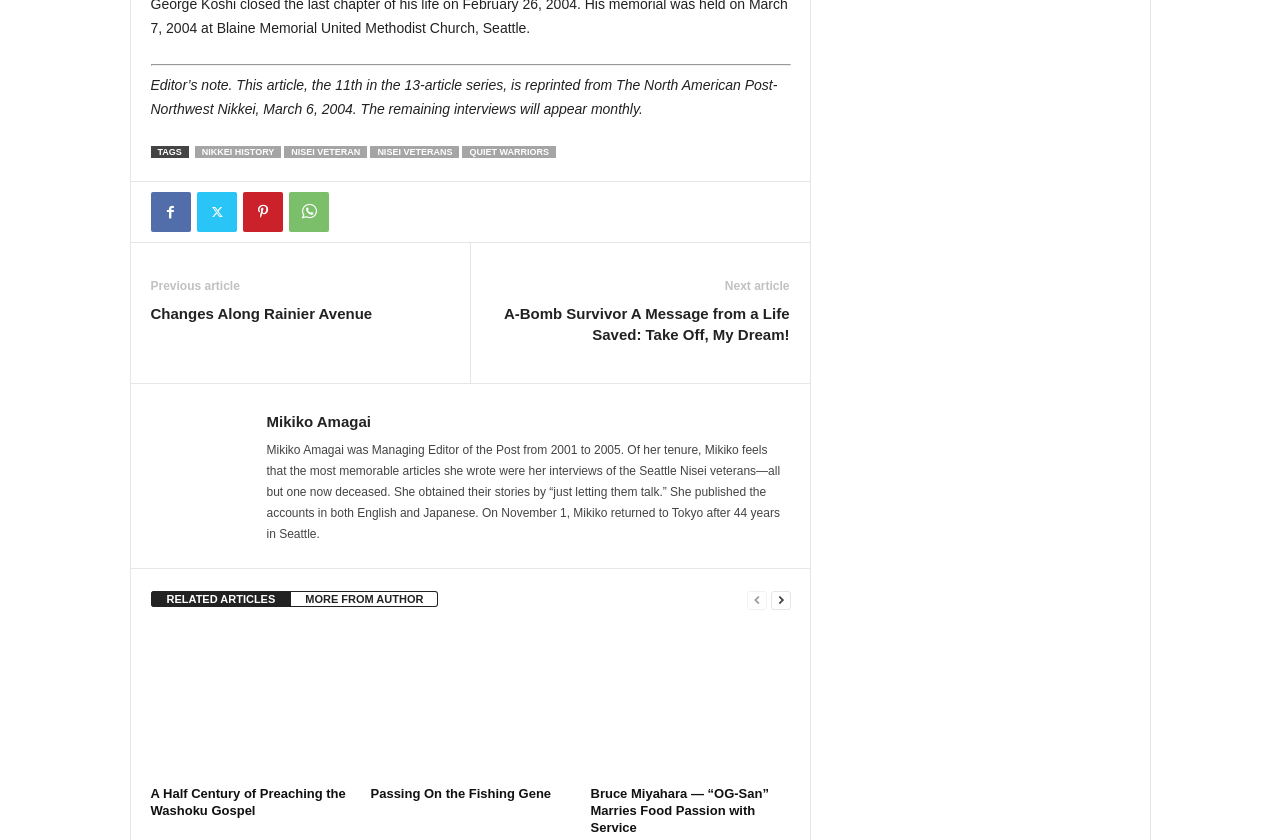What is the author of the article?
Look at the image and answer the question using a single word or phrase.

Mikiko Amagai